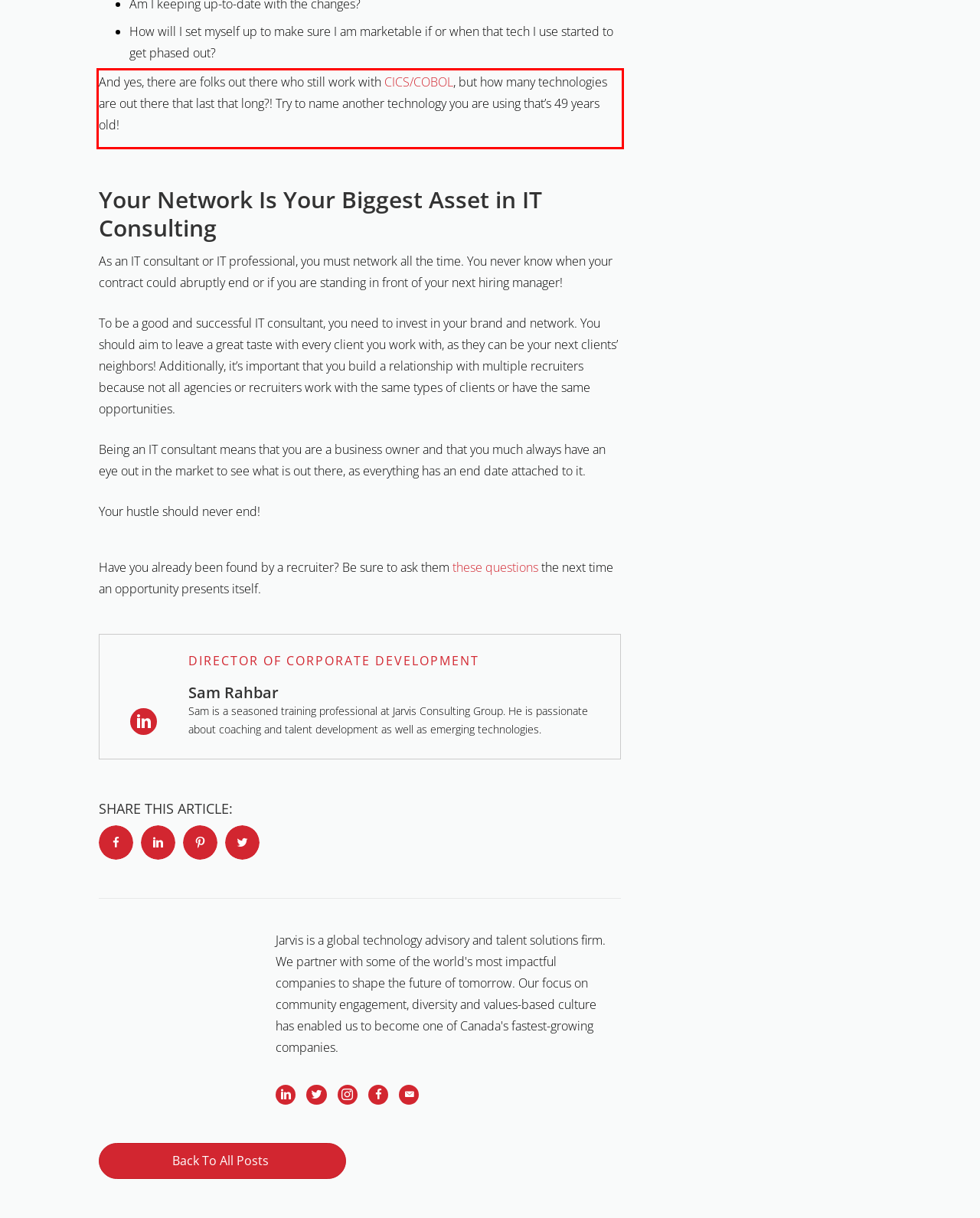Please examine the webpage screenshot containing a red bounding box and use OCR to recognize and output the text inside the red bounding box.

And yes, there are folks out there who still work with CICS/COBOL, but how many technologies are out there that last that long?! Try to name another technology you are using that’s 49 years old!